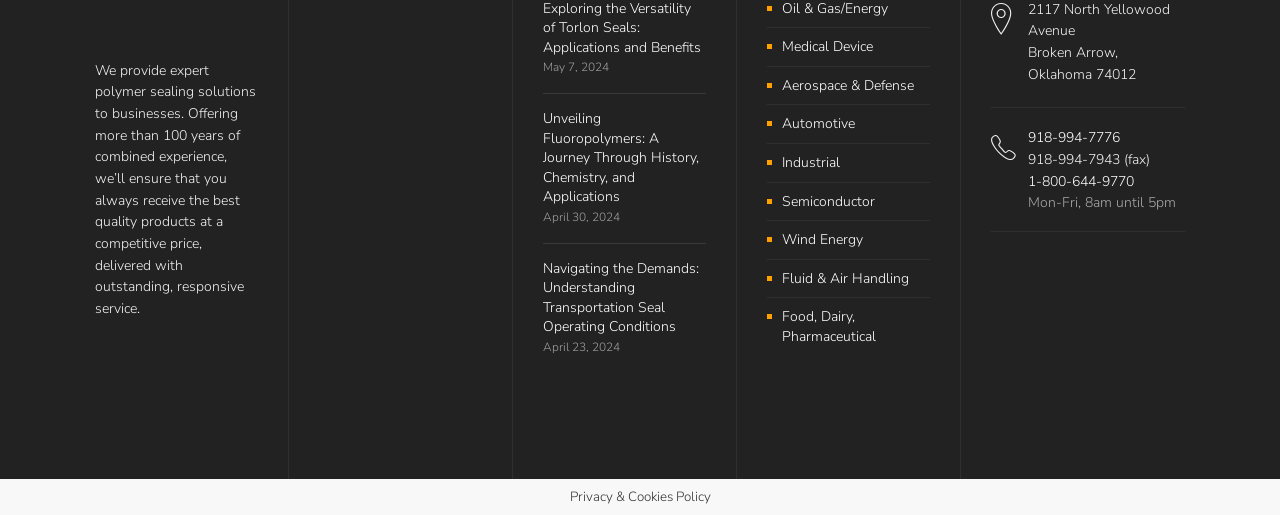How many logos are displayed?
Deliver a detailed and extensive answer to the question.

There are three logo images displayed on the webpage, namely Advanced EMC USDA/FDA Logo and Advanced EMC NORSOK Logo, each with two instances.